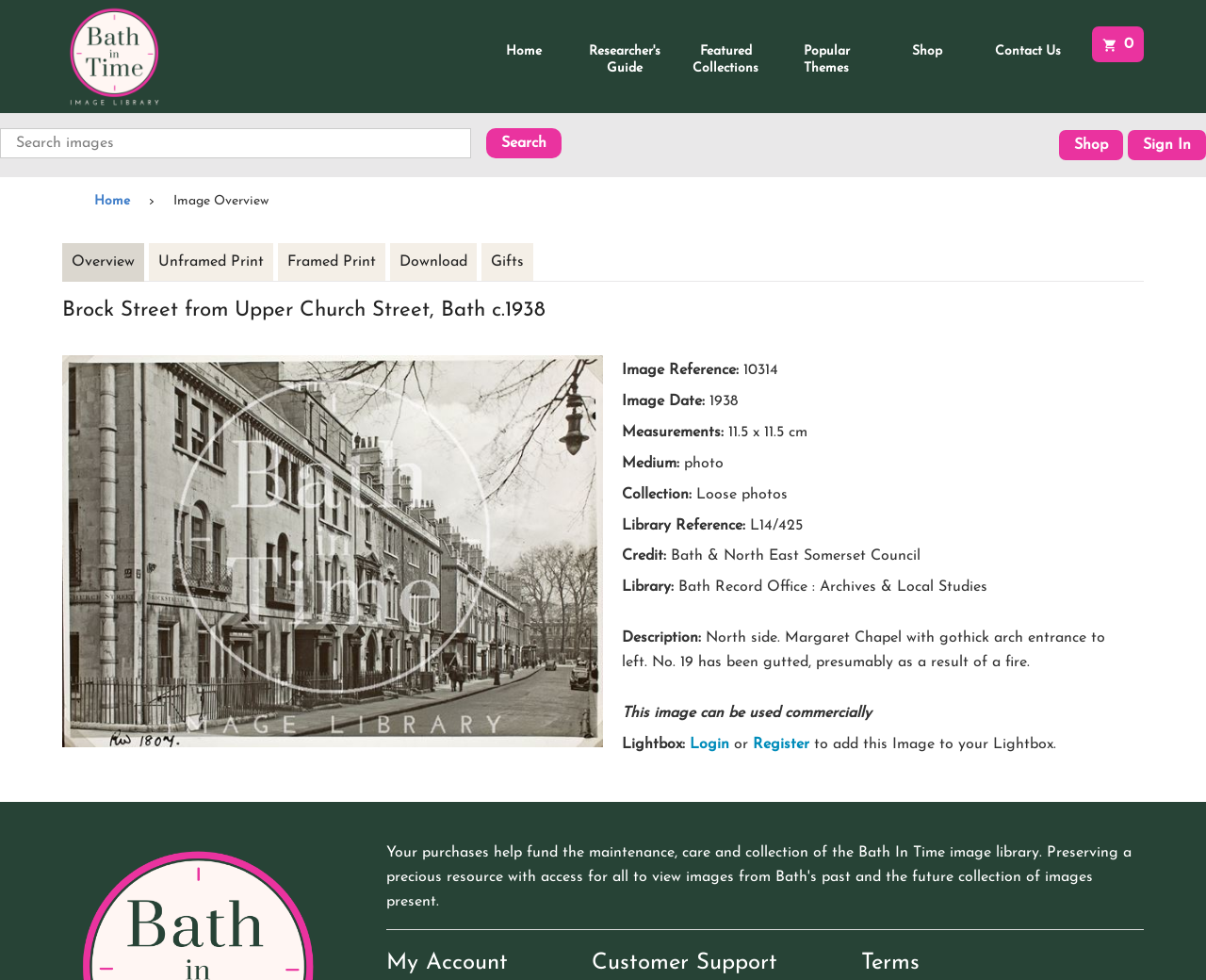Reply to the question with a single word or phrase:
What is the library reference of the image?

L14/425